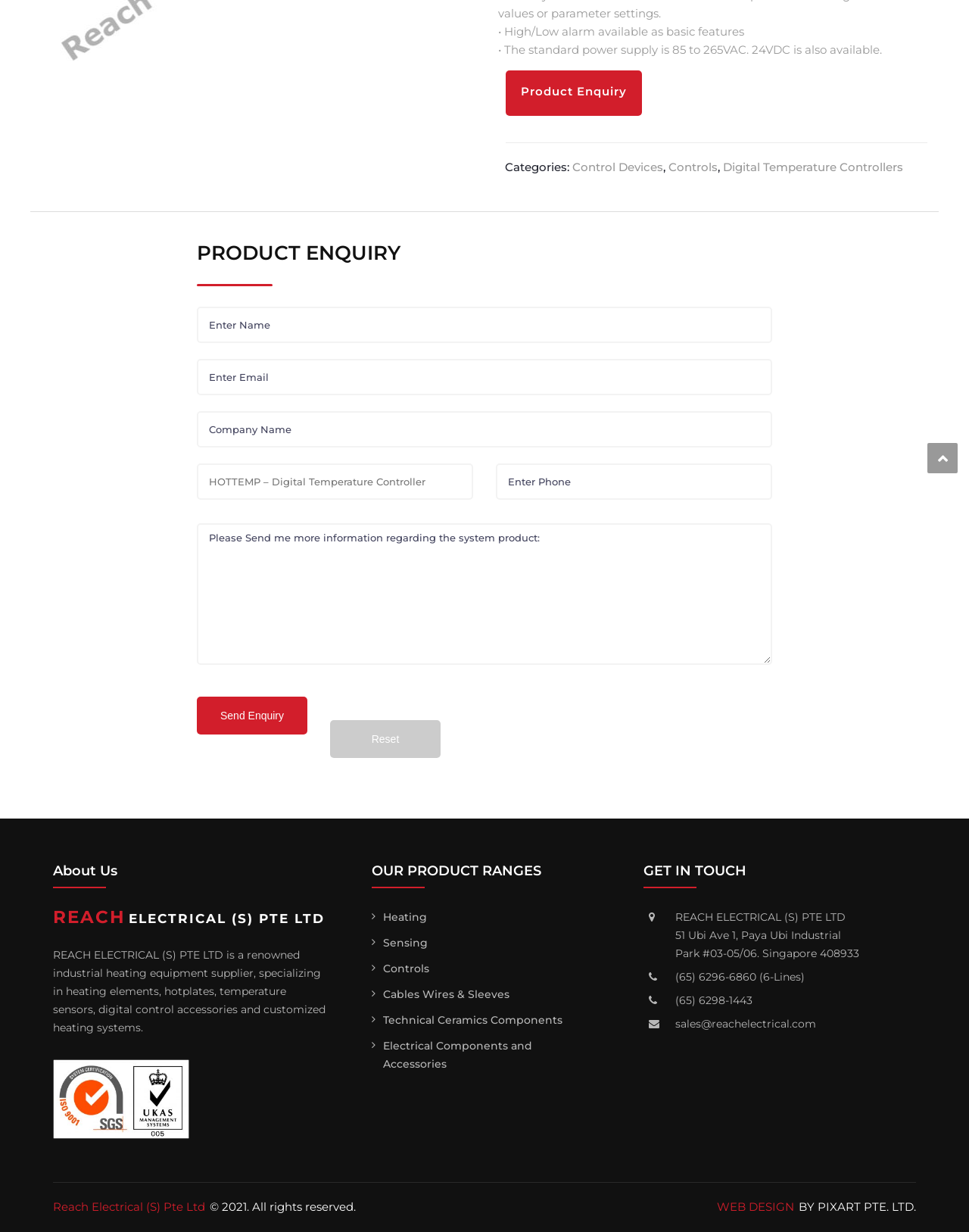Identify the coordinates of the bounding box for the element described below: "Reach Electrical (S) Pte Ltd". Return the coordinates as four float numbers between 0 and 1: [left, top, right, bottom].

[0.055, 0.972, 0.213, 0.988]